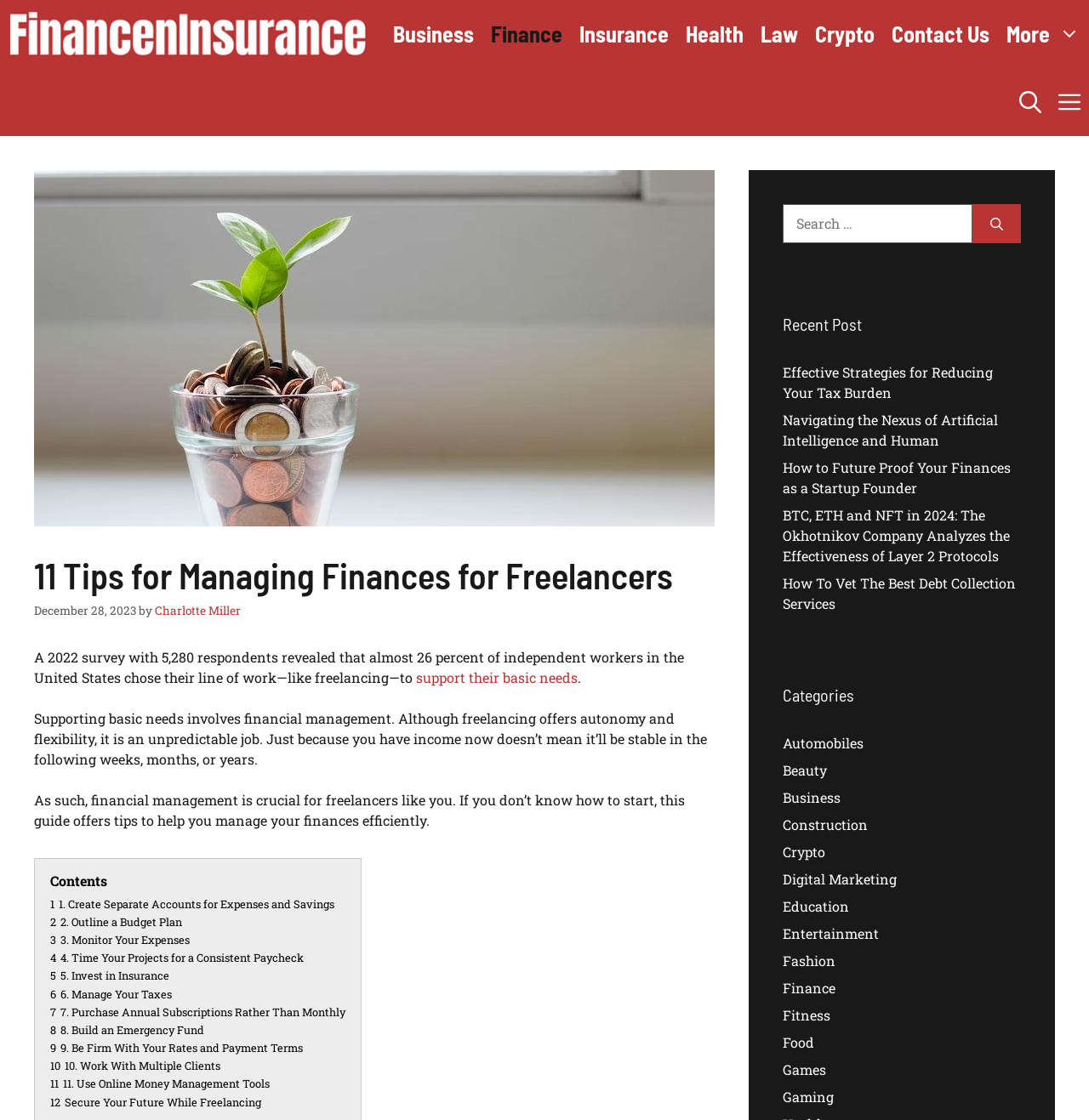Using the information in the image, give a comprehensive answer to the question: 
What is the purpose of the search box?

The search box is located at the top right corner of the webpage, and it allows users to search for specific articles or topics. This can be inferred by the text 'Search for:' next to the search box.